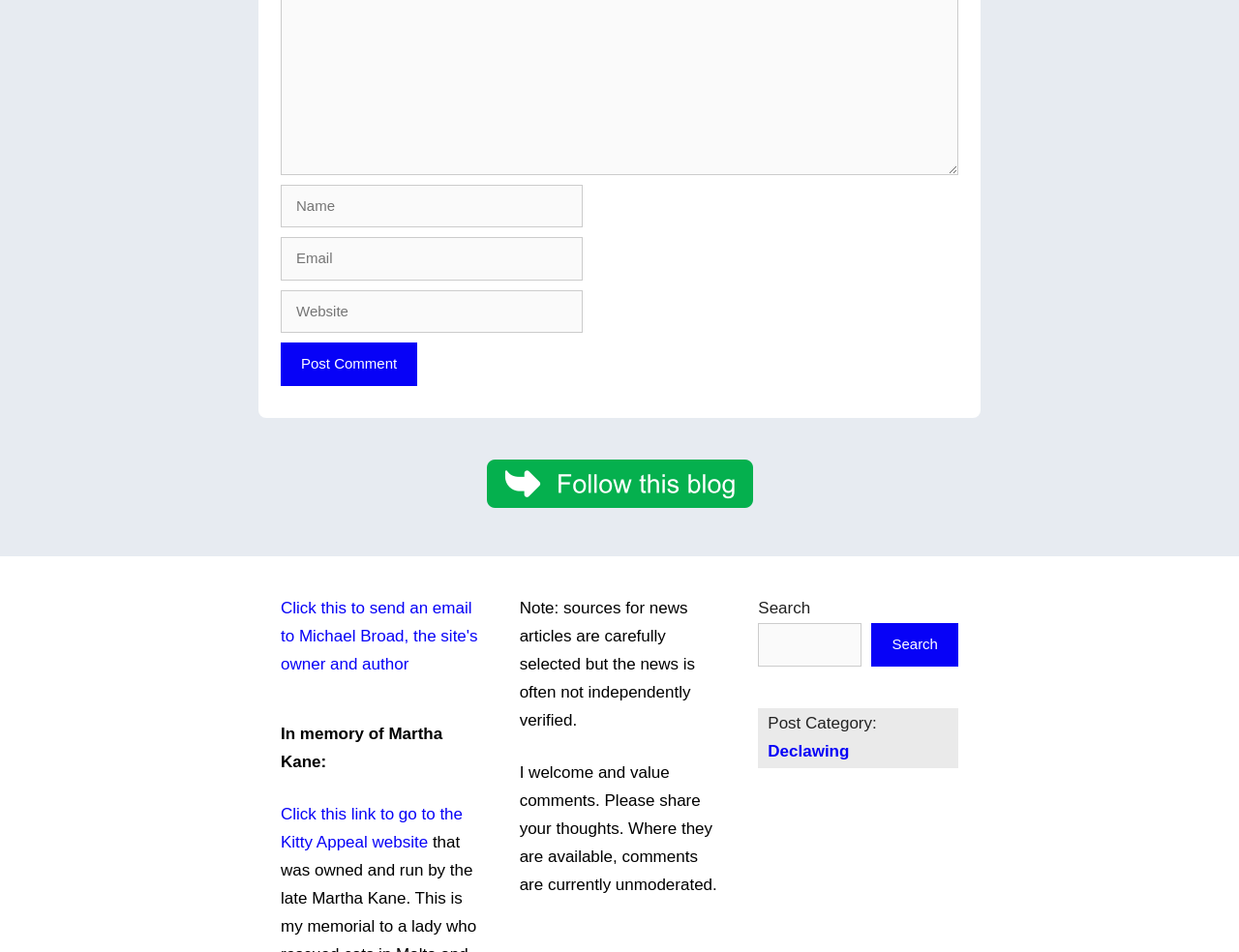Given the content of the image, can you provide a detailed answer to the question?
What is the purpose of the 'follow it' link and logo?

The 'follow it' link and logo are located at the top right of the webpage, suggesting that they are used to follow the website, possibly through social media or email updates.